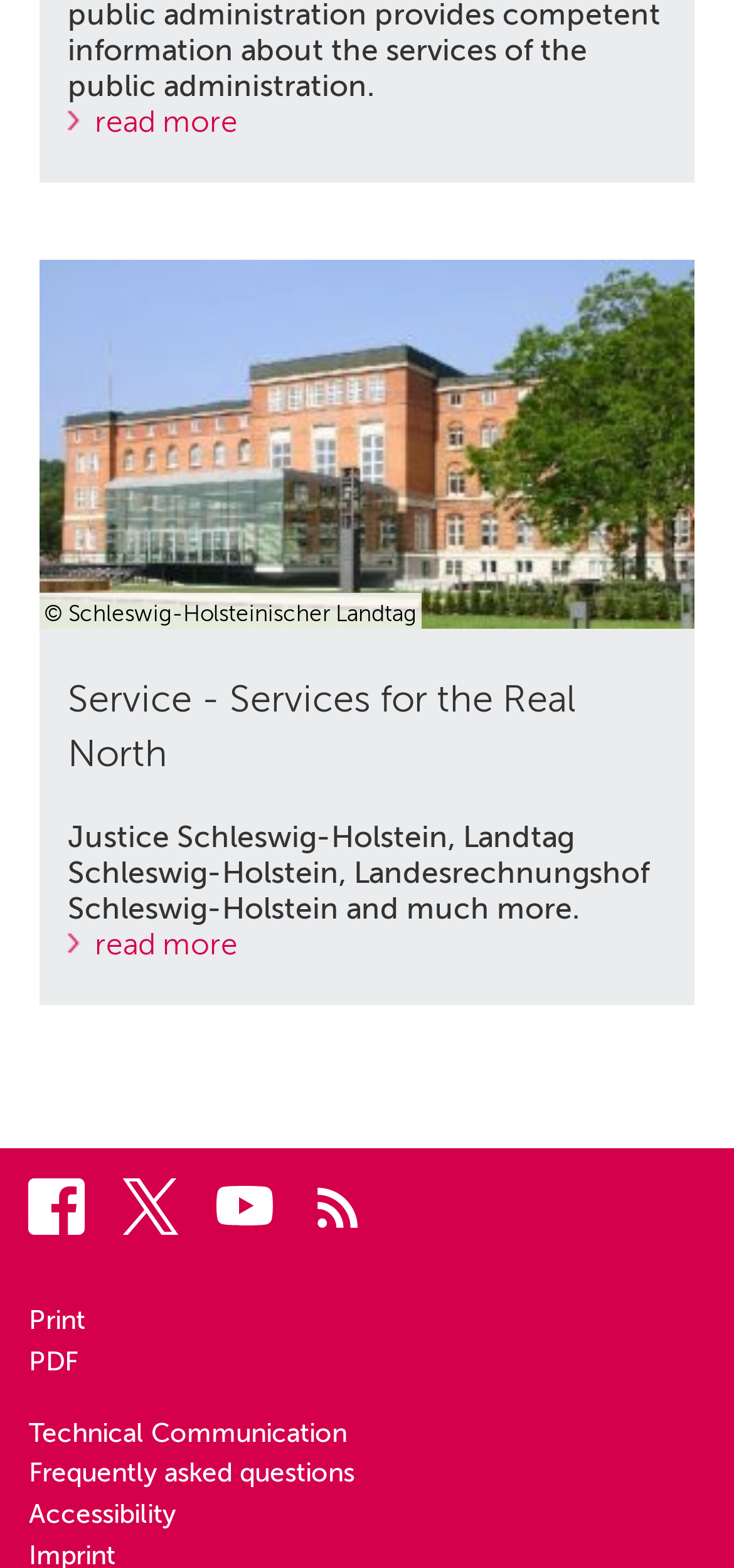How many social media links are present on the webpage?
Give a detailed explanation using the information visible in the image.

The webpage has links to Facebook, Twitter, and YouTube, which are three social media platforms.